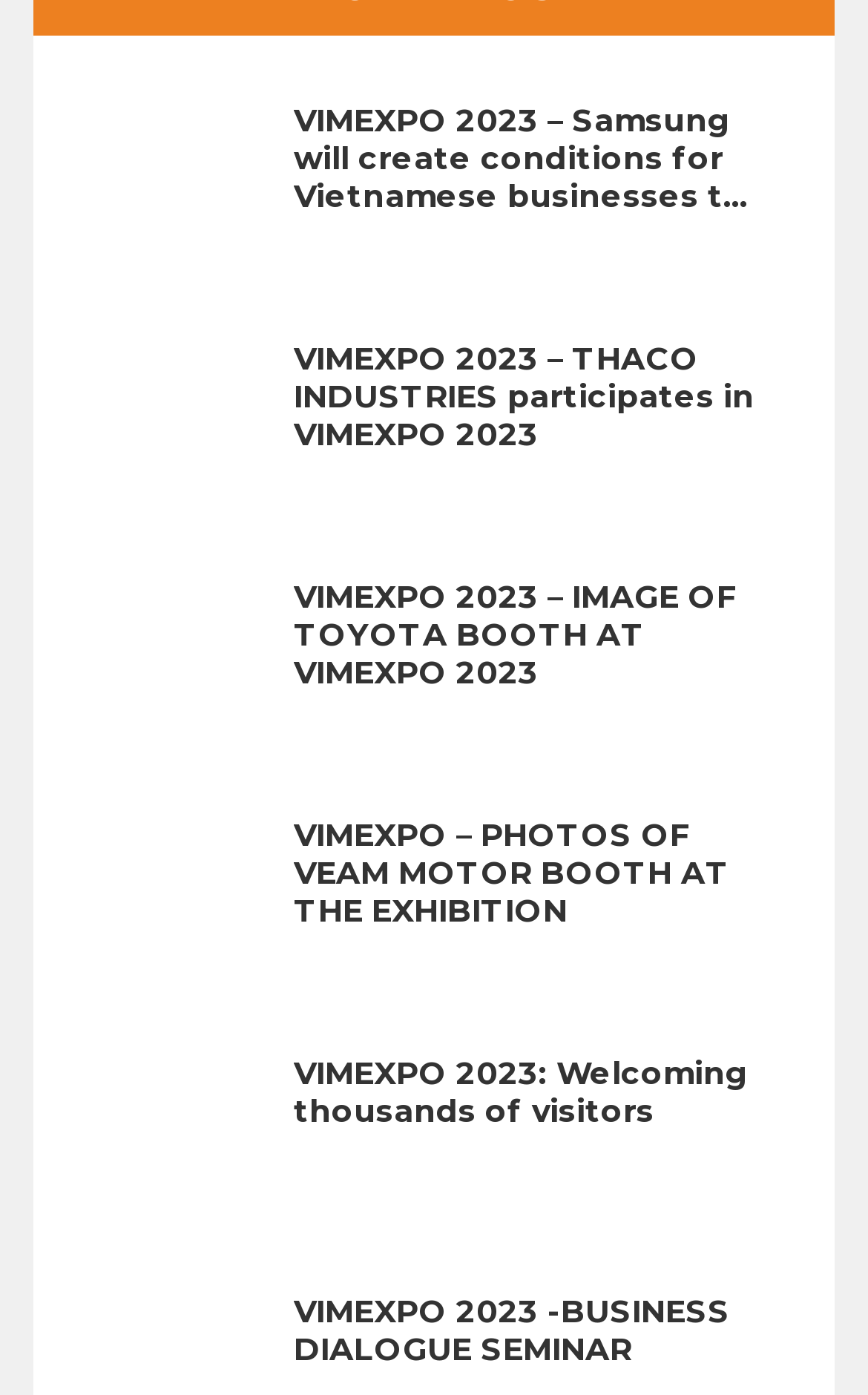Provide the bounding box coordinates of the area you need to click to execute the following instruction: "View VIMEXPO 2023 – Samsung will create conditions for Vietnamese businesses to participate in the supply chain".

[0.115, 0.074, 0.313, 0.197]